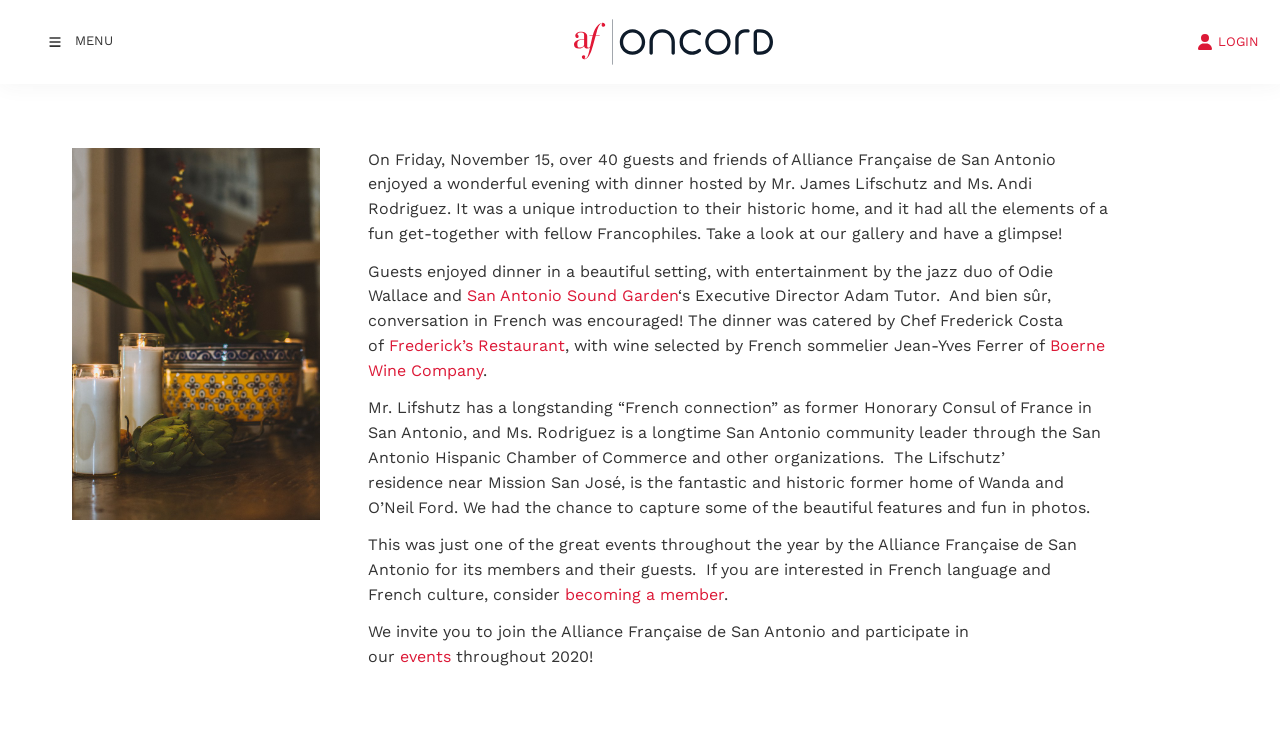What is the name of the restaurant owned by Chef Frederick Costa?
Refer to the image and provide a thorough answer to the question.

The webpage states that the dinner was catered by Chef Frederick Costa of Frederick’s Restaurant.